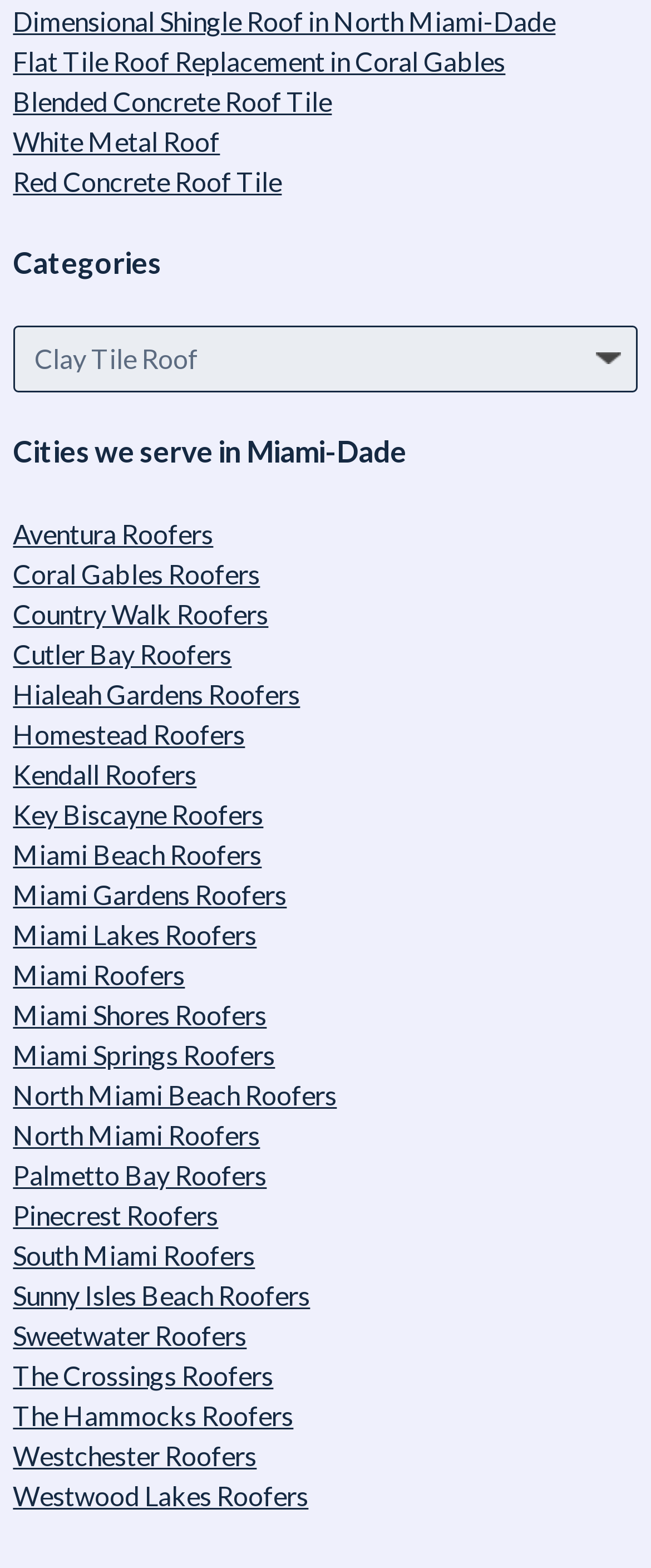Locate the bounding box coordinates of the element to click to perform the following action: 'Read About Us'. The coordinates should be given as four float values between 0 and 1, in the form of [left, top, right, bottom].

None